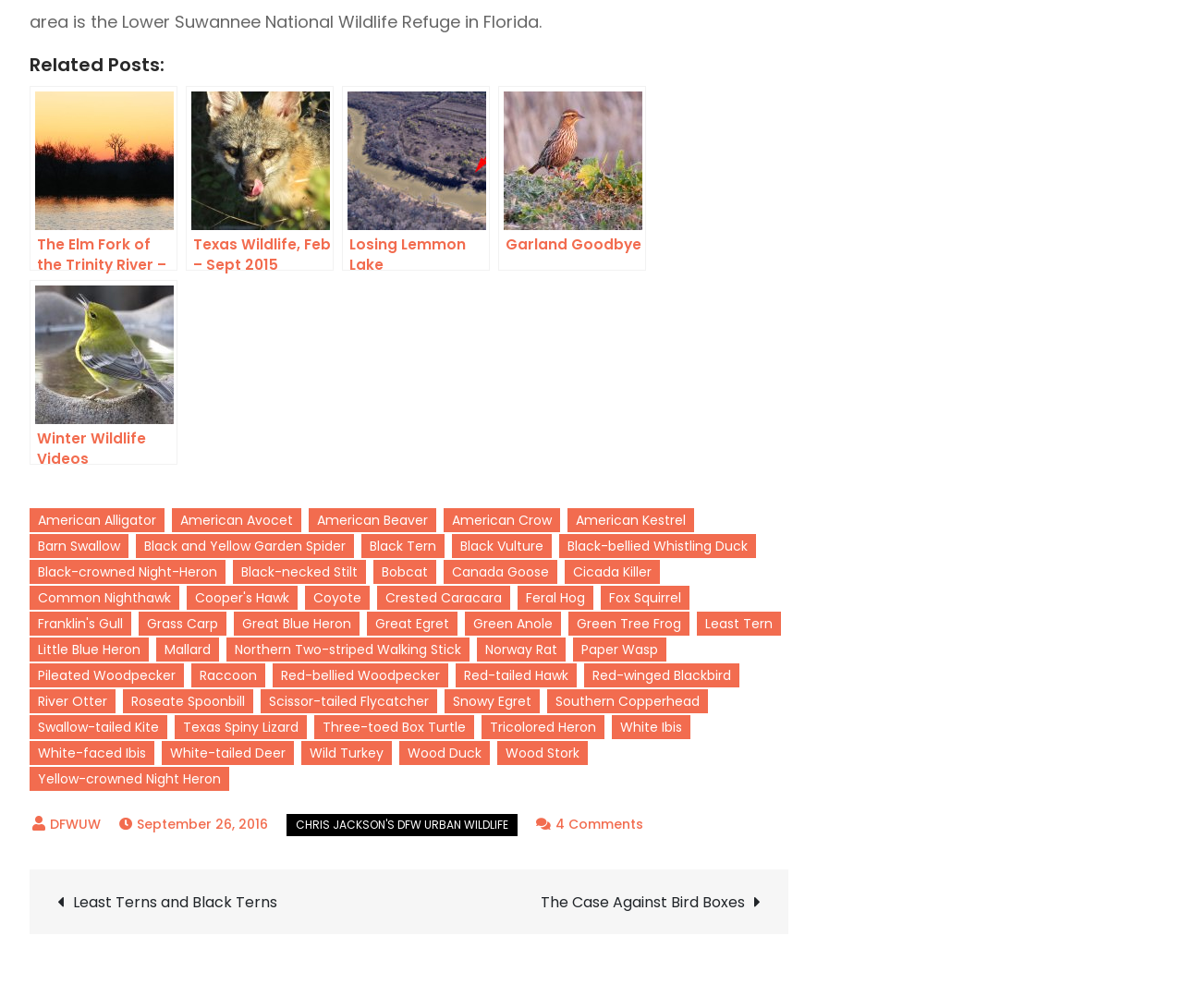Provide the bounding box coordinates of the area you need to click to execute the following instruction: "Click on the link 'CHRIS JACKSON'S DFW URBAN WILDLIFE'".

[0.242, 0.808, 0.438, 0.83]